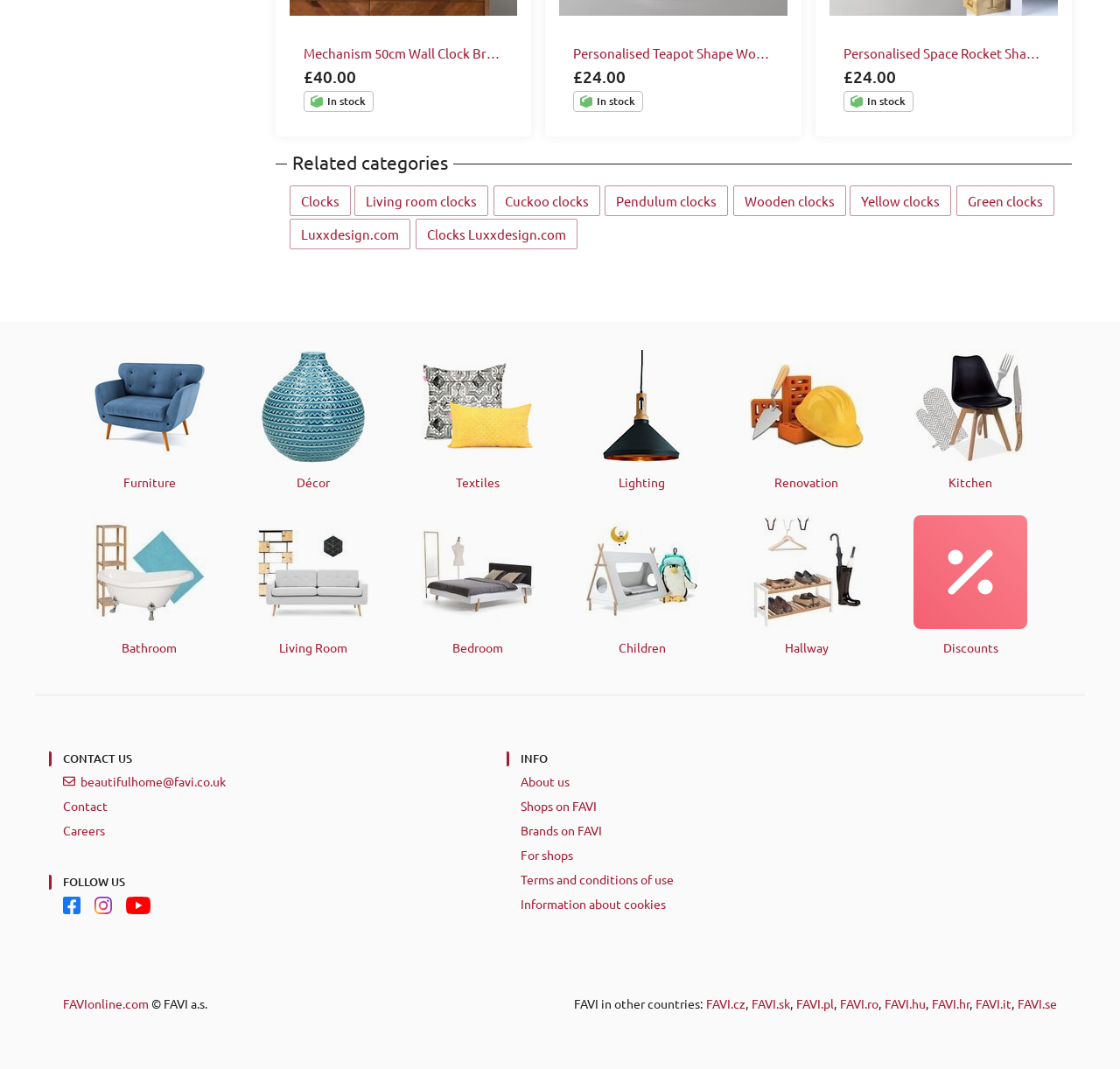Find the bounding box coordinates of the clickable region needed to perform the following instruction: "Follow us on social media". The coordinates should be provided as four float numbers between 0 and 1, i.e., [left, top, right, bottom].

[0.056, 0.838, 0.072, 0.855]